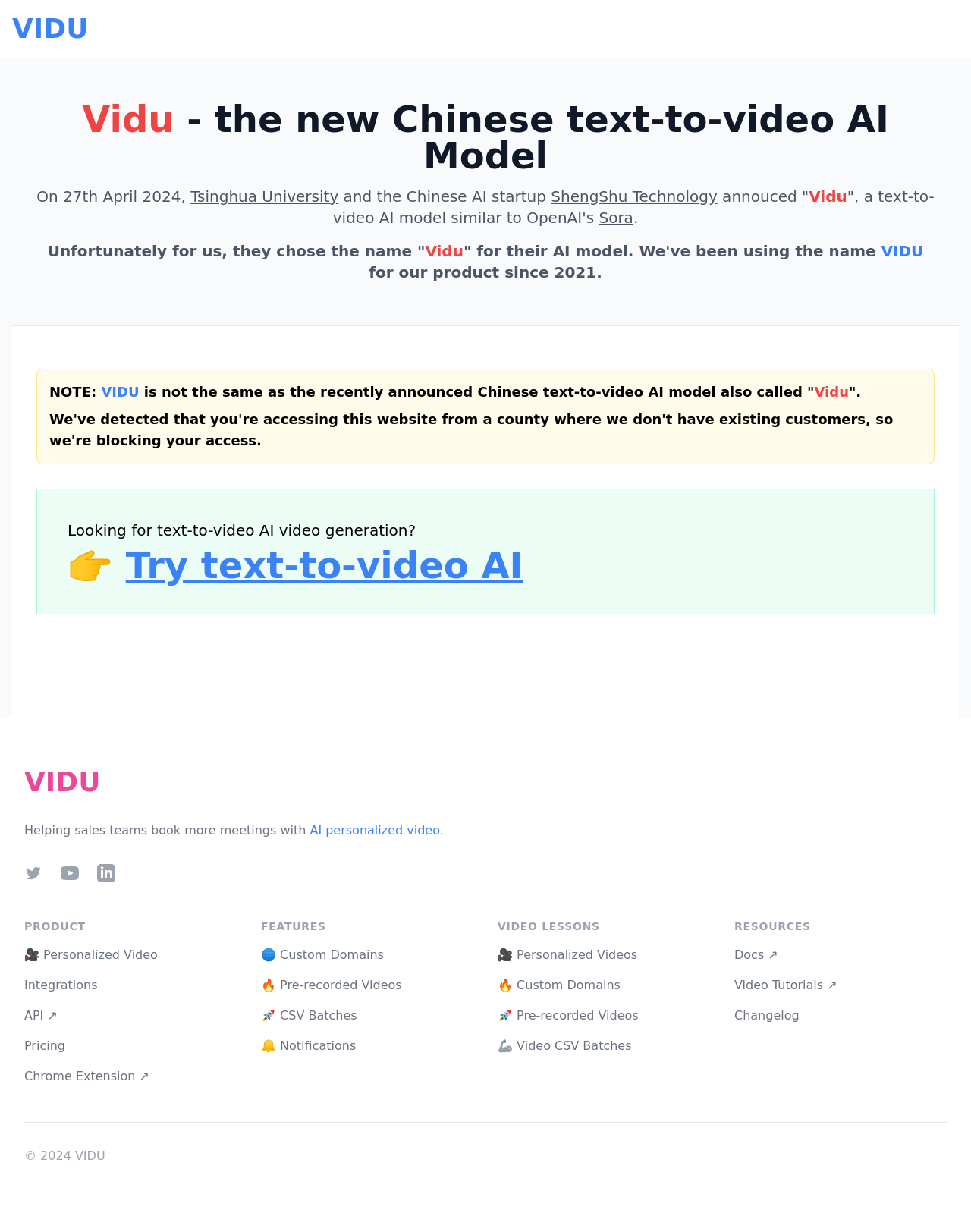Determine the bounding box coordinates of the UI element described by: "🌐 Custom Domains".

[0.269, 0.769, 0.395, 0.781]